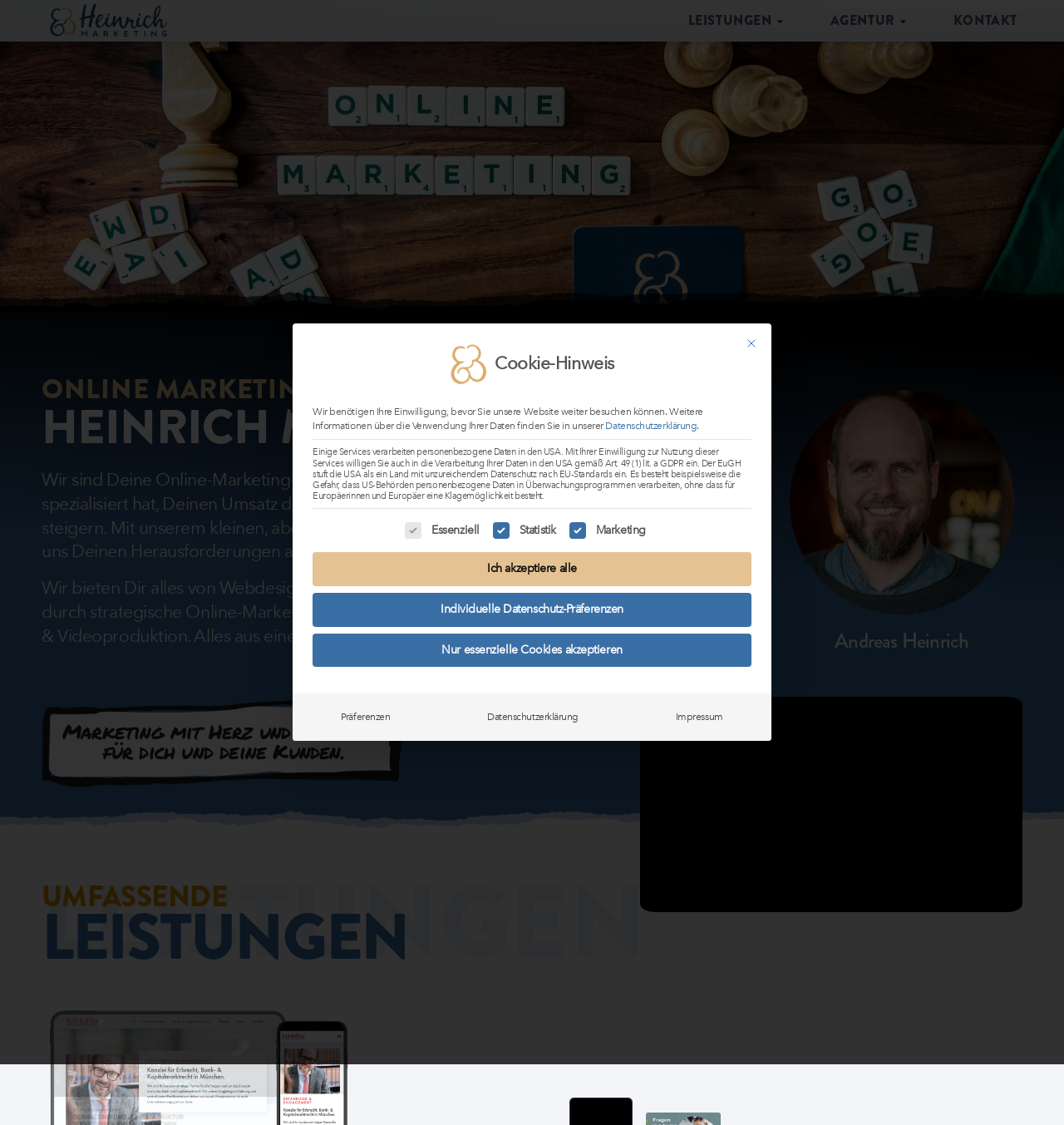Create an elaborate caption for the webpage.

This webpage is about an online marketing agency based in Munich/Starnberg, Germany. At the top left corner, there is a hidden logo of Heinrich Marketing. On the top right side, there are three buttons: "OPEN LEISTUNGEN", "OPEN AGENTUR", and "KONTAKT". 

Below these buttons, a cookie notification alert dialog is displayed, which takes up most of the screen. The dialog has a heading "Cookie-Hinweis" and a paragraph explaining the use of cookies and data processing. There is also an image related to the cookie notification. 

Inside the dialog, there are several buttons and checkboxes. The buttons include "Schließen" (close), "Ich akzeptiere alle" (accept all), "Individuelle Datenschutz-Präferenzen" (individual data protection preferences), and "Nur essenzielle Cookies akzeptieren" (accept only essential cookies). The checkboxes are for selecting the types of cookies to accept, including essential, statistics, and marketing. 

At the bottom of the dialog, there are additional buttons for "Präferenzen" (preferences), "Datenschutzerklärung" (data protection declaration), and "Impressum" (imprint).